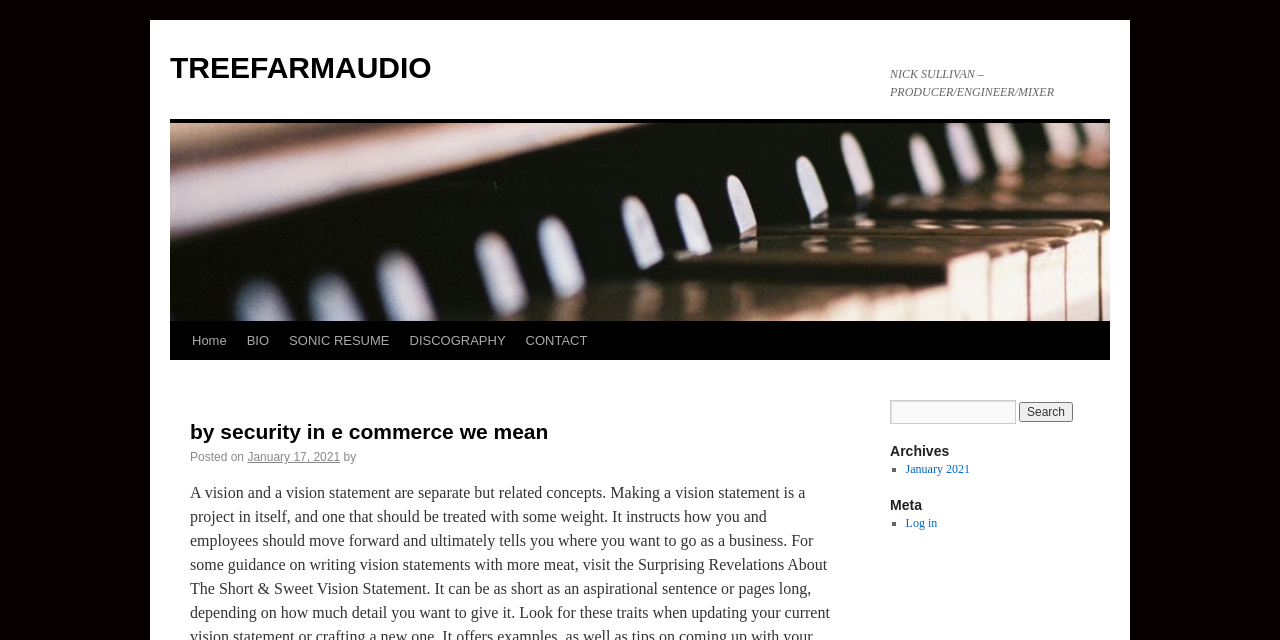Determine the bounding box for the described UI element: "January 17, 2021".

[0.193, 0.704, 0.266, 0.725]